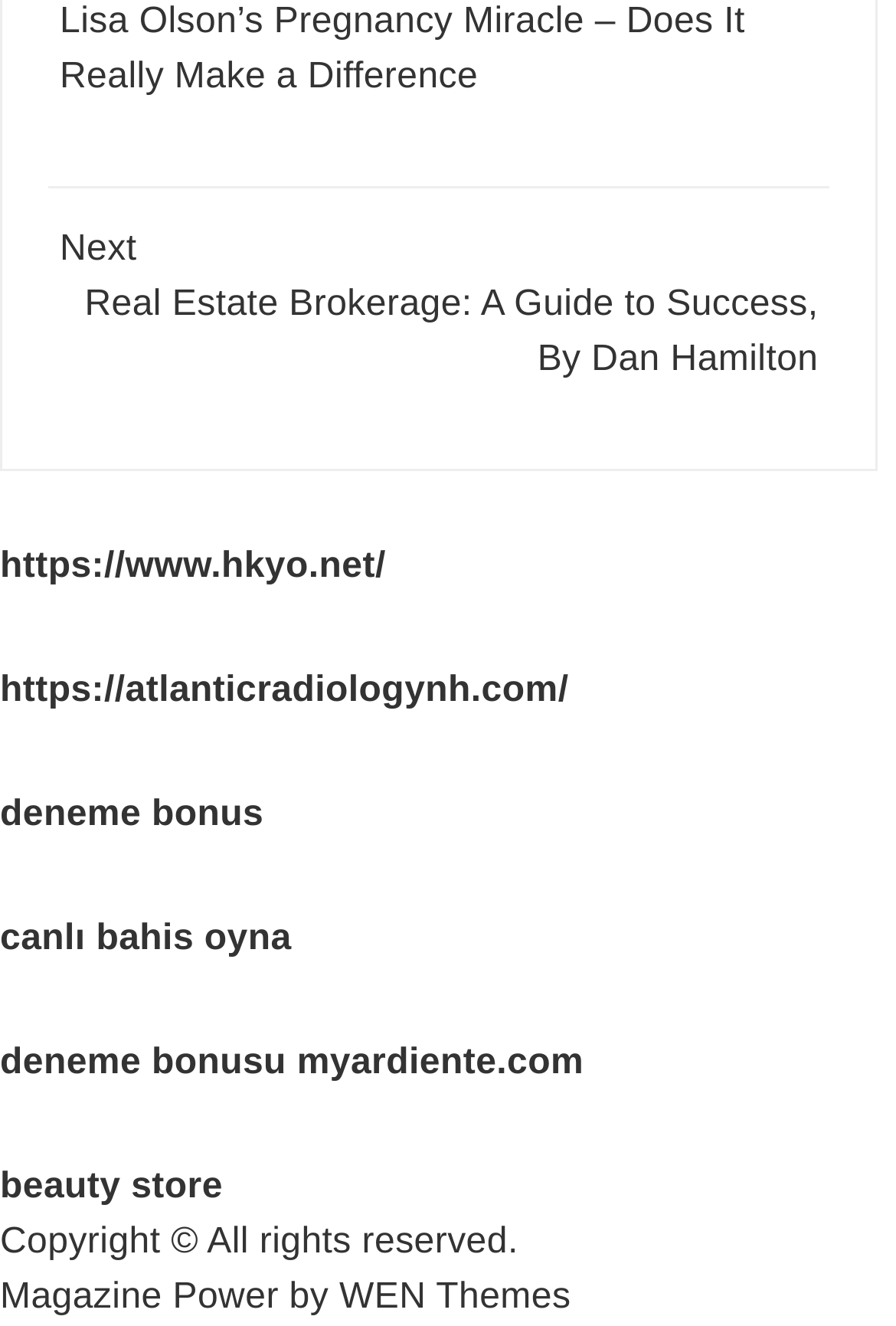Point out the bounding box coordinates of the section to click in order to follow this instruction: "play live betting".

[0.0, 0.694, 0.325, 0.723]